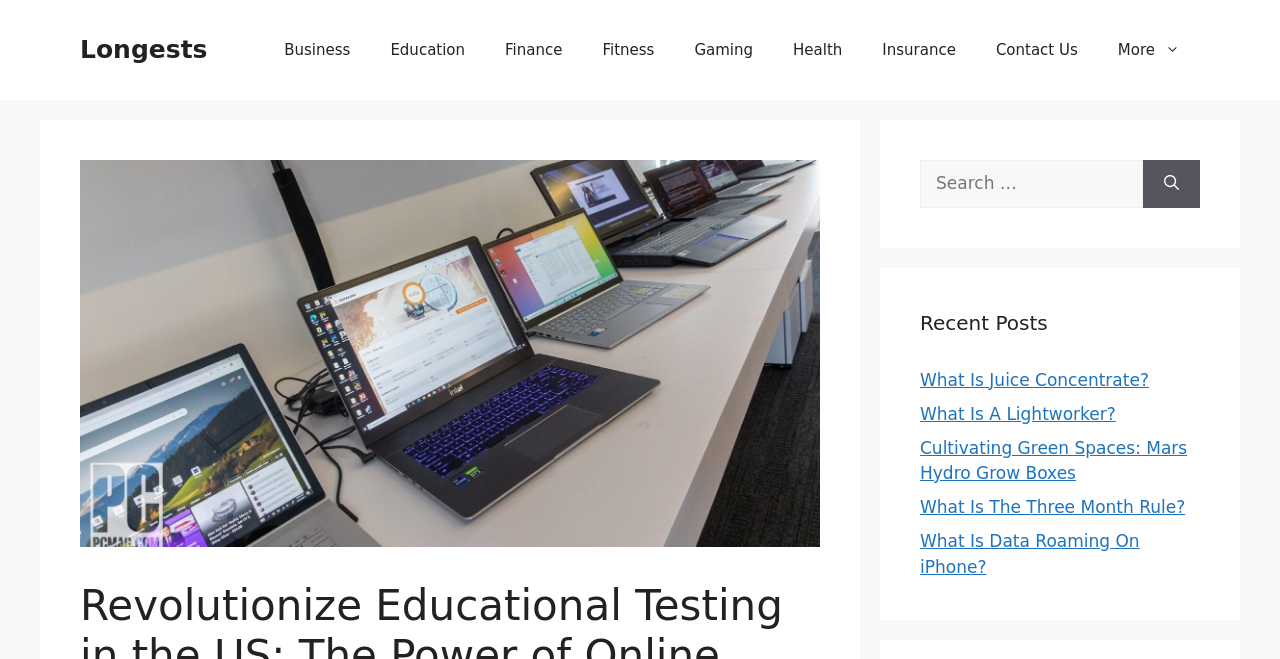What is the purpose of the search box?
Answer the question based on the image using a single word or a brief phrase.

To search for content